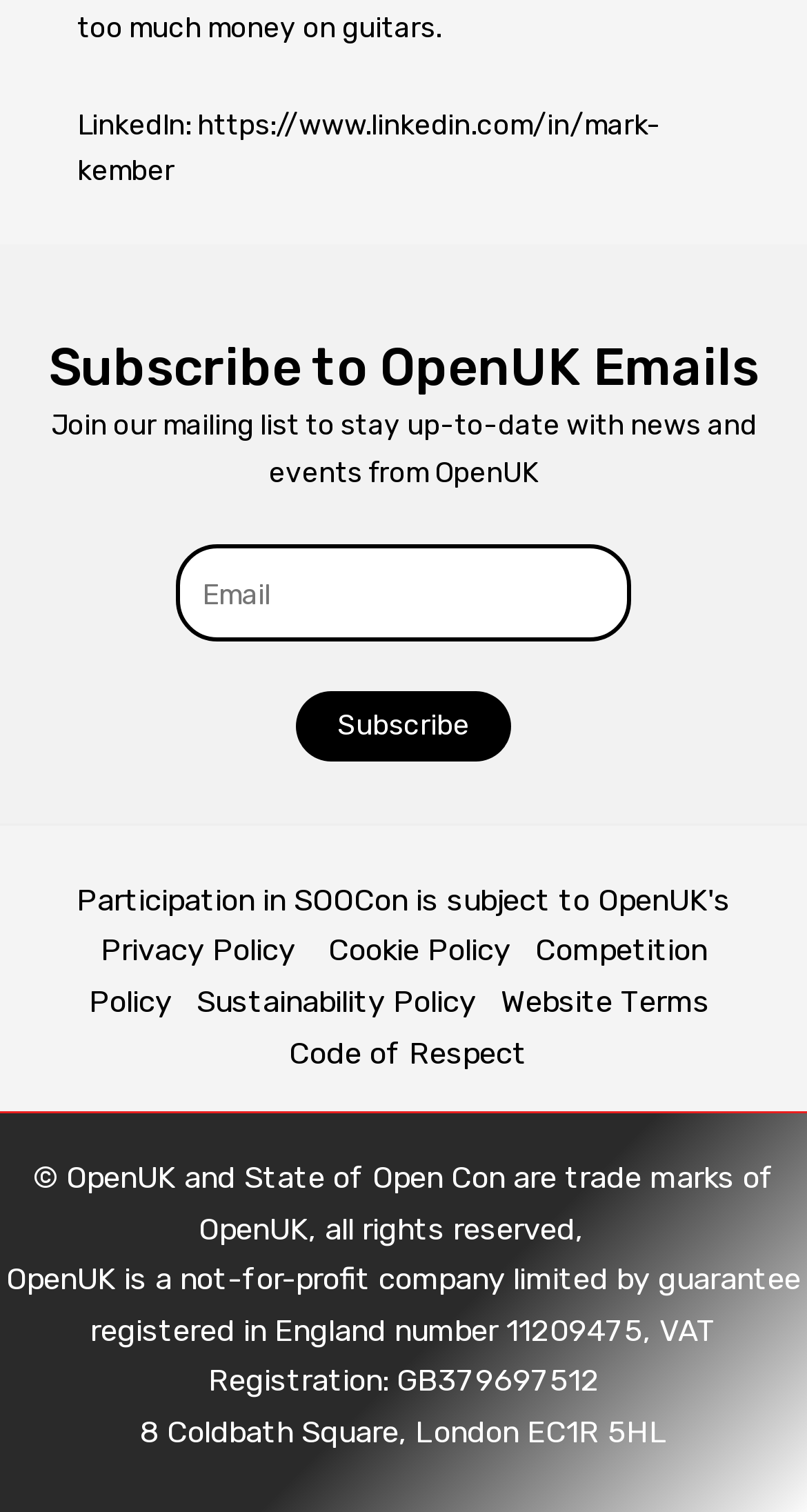Please identify the bounding box coordinates of the area that needs to be clicked to follow this instruction: "Read the Privacy Policy".

[0.124, 0.617, 0.376, 0.641]